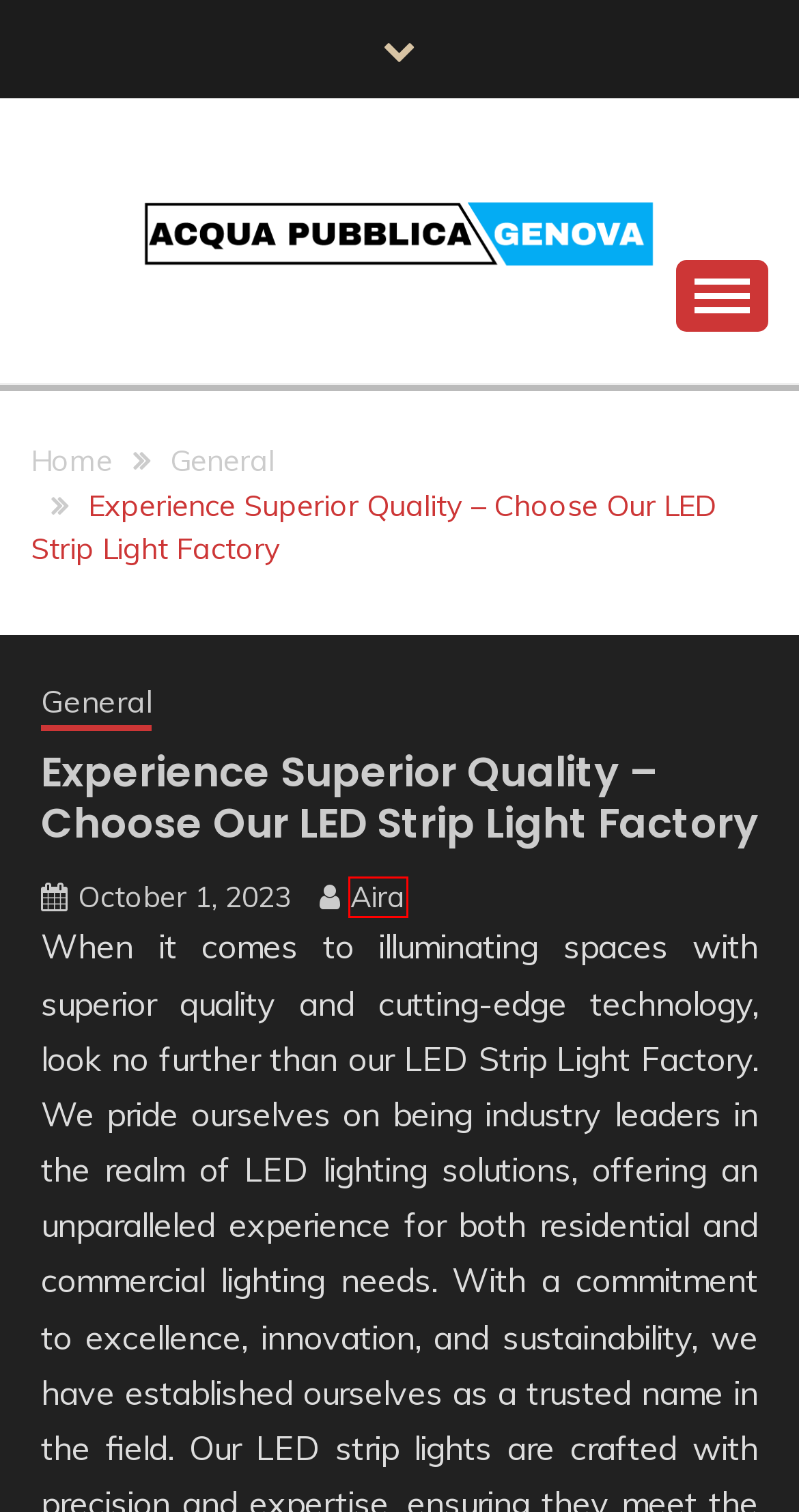You are provided with a screenshot of a webpage containing a red rectangle bounding box. Identify the webpage description that best matches the new webpage after the element in the bounding box is clicked. Here are the potential descriptions:
A. November 2022 – Acqua Pubblica Genova
B. February 2023 – Acqua Pubblica Genova
C. LAW – Acqua Pubblica Genova
D. March 2020 – Acqua Pubblica Genova
E. Acqua Pubblica Genova
F. September 2023 – Acqua Pubblica Genova
G. June 2021 – Acqua Pubblica Genova
H. Aira – Acqua Pubblica Genova

H